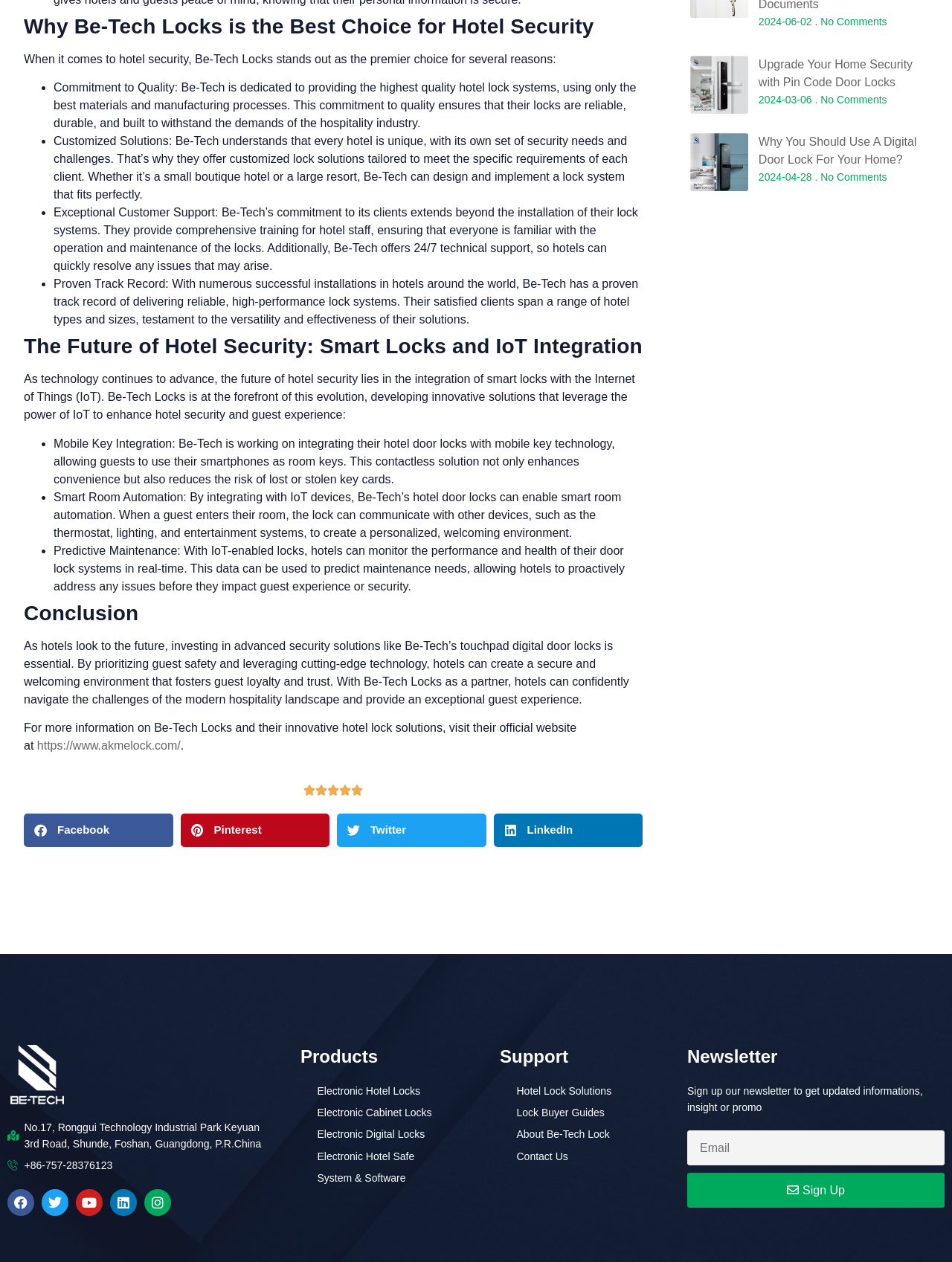What is the purpose of Be-Tech Locks' commitment to quality?
Look at the screenshot and provide an in-depth answer.

According to the webpage, Be-Tech Locks is dedicated to providing the highest quality hotel lock systems, using only the best materials and manufacturing processes. This commitment to quality ensures that their locks are reliable, durable, and built to withstand the demands of the hospitality industry.